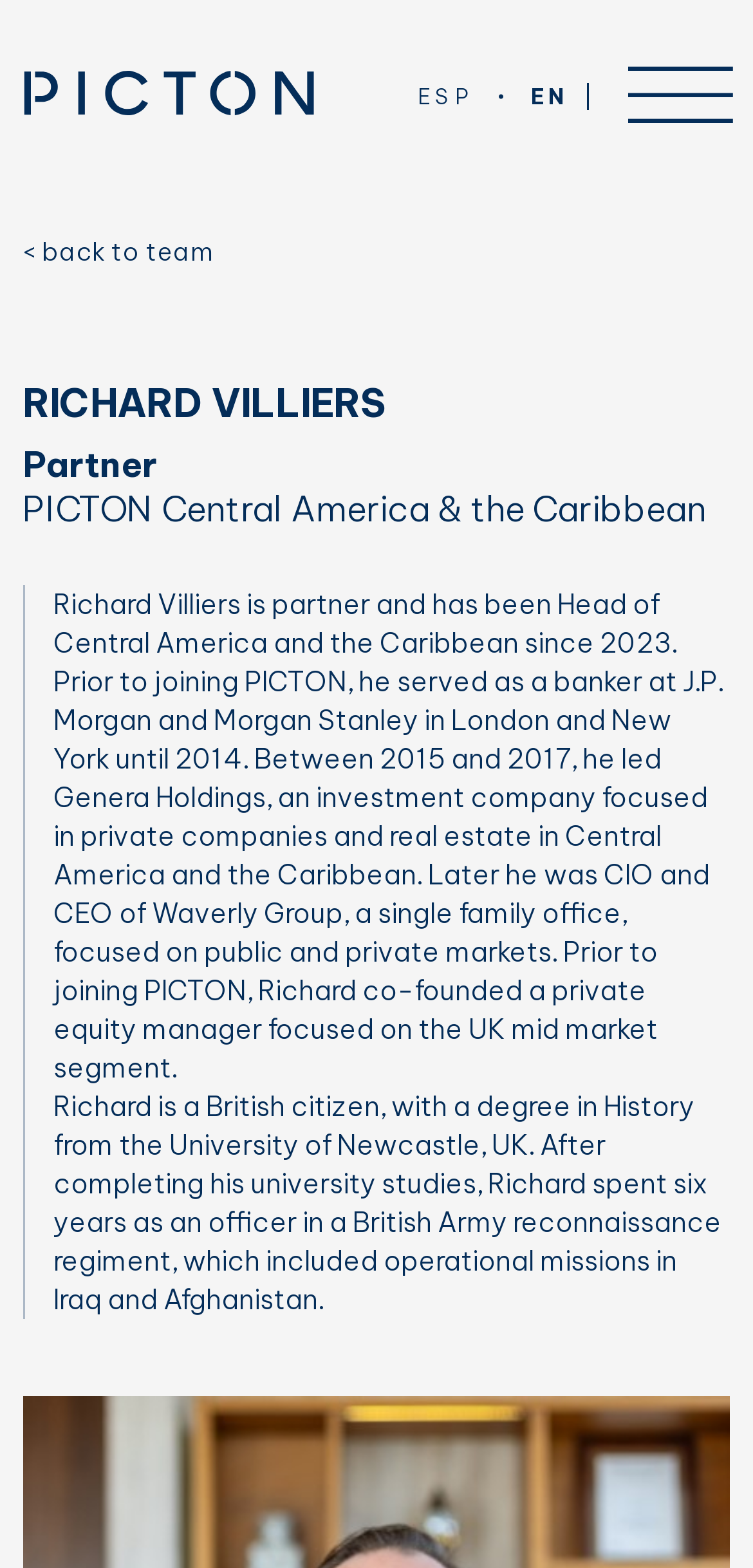Please determine the bounding box coordinates for the UI element described here. Use the format (top-left x, top-left y, bottom-right x, bottom-right y) with values bounded between 0 and 1: < back to team

[0.03, 0.15, 0.281, 0.17]